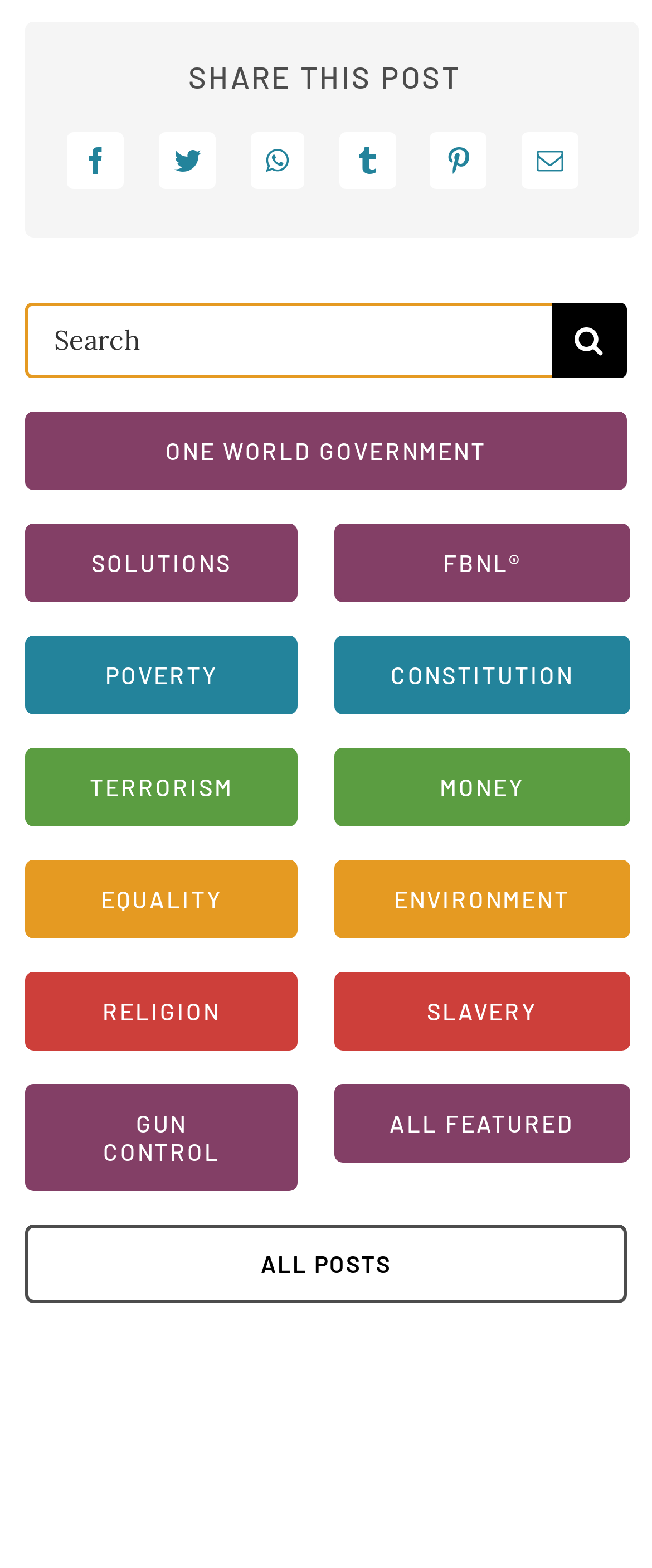What is the purpose of the buttons at the top?
Give a thorough and detailed response to the question.

The buttons at the top, including Facebook, Twitter, WhatsApp, Tumblr, Pinterest, and Email, are for sharing the post on various social media platforms and via email.